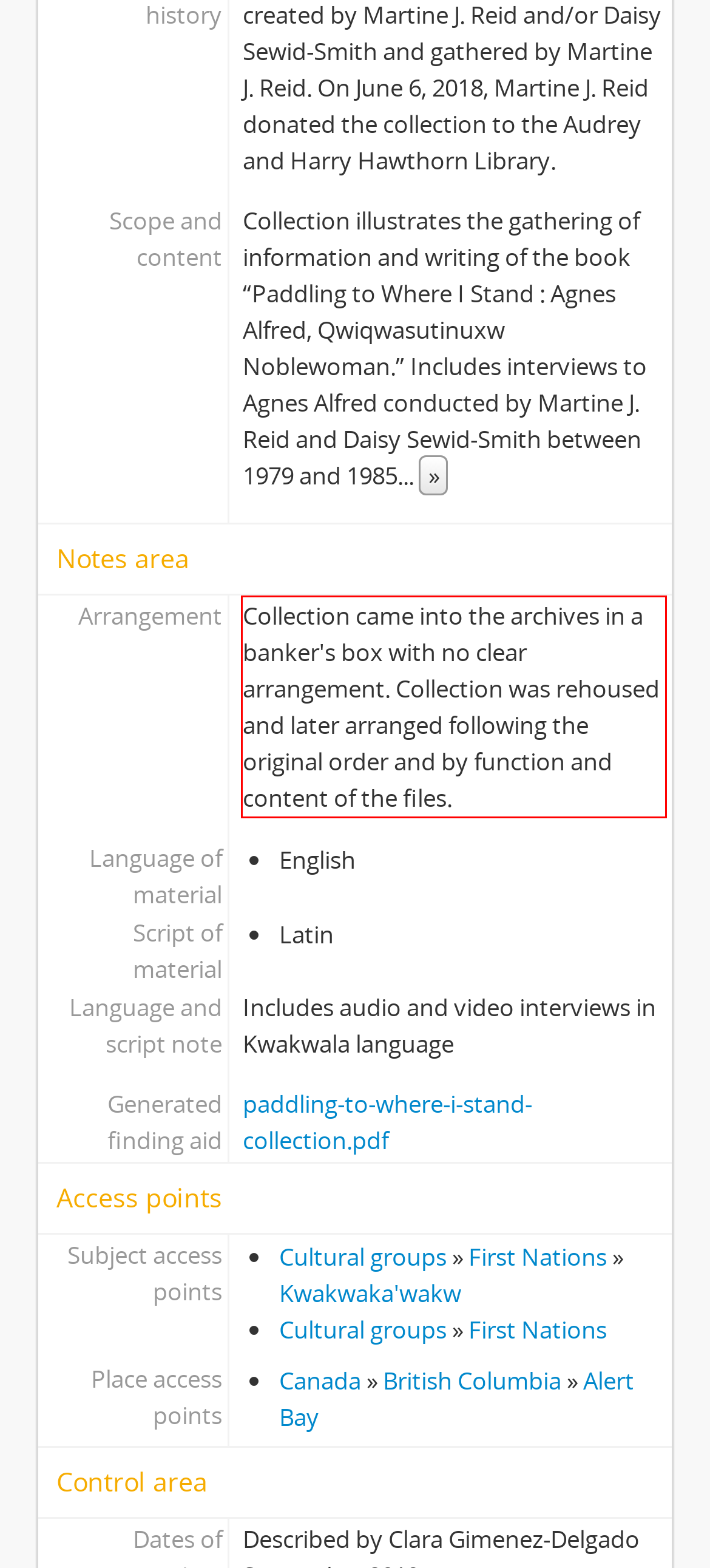You have a screenshot of a webpage, and there is a red bounding box around a UI element. Utilize OCR to extract the text within this red bounding box.

Collection came into the archives in a banker's box with no clear arrangement. Collection was rehoused and later arranged following the original order and by function and content of the files.